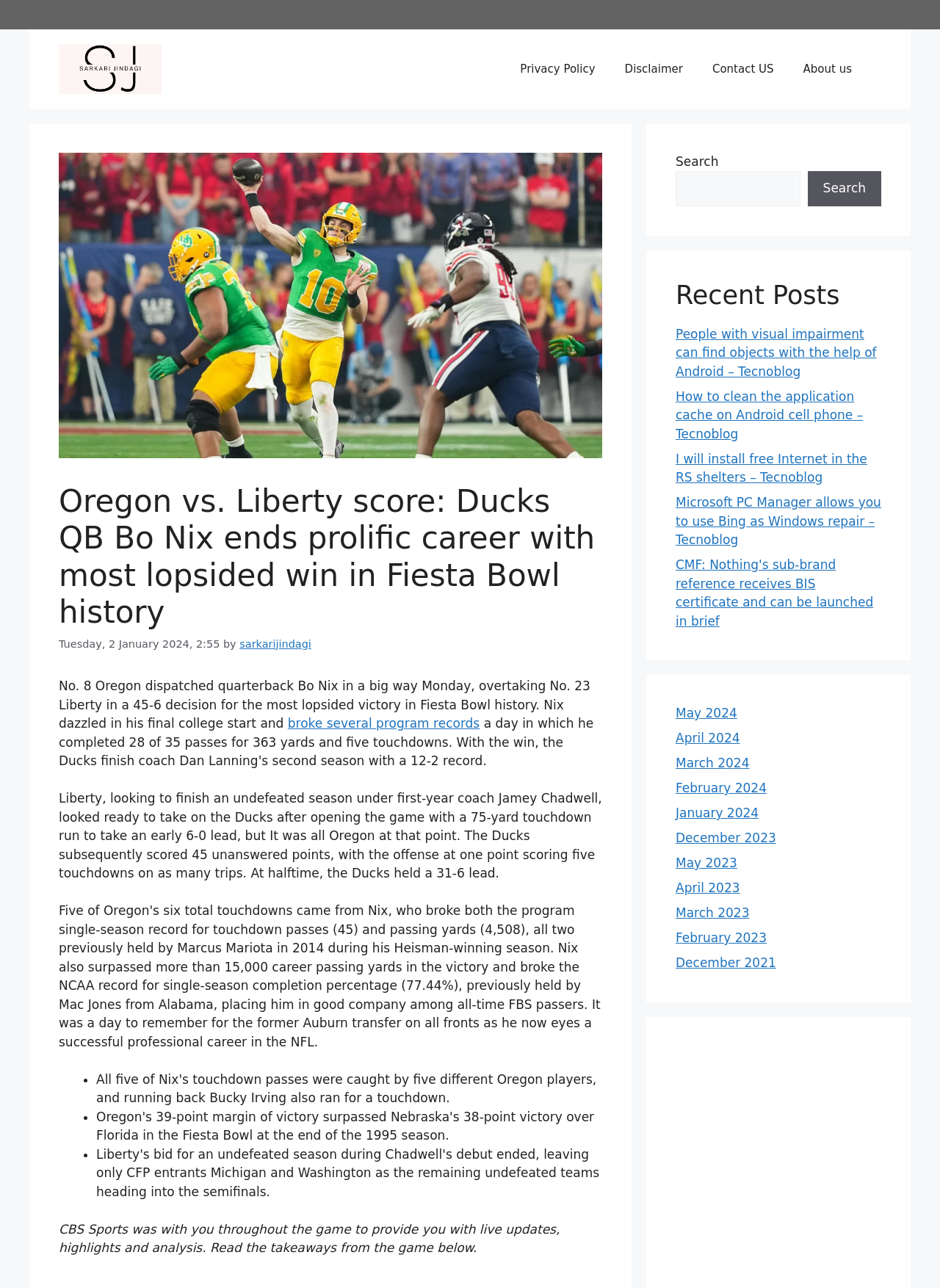Locate the bounding box coordinates of the element I should click to achieve the following instruction: "View the 'January 2024' archive".

[0.719, 0.625, 0.807, 0.637]